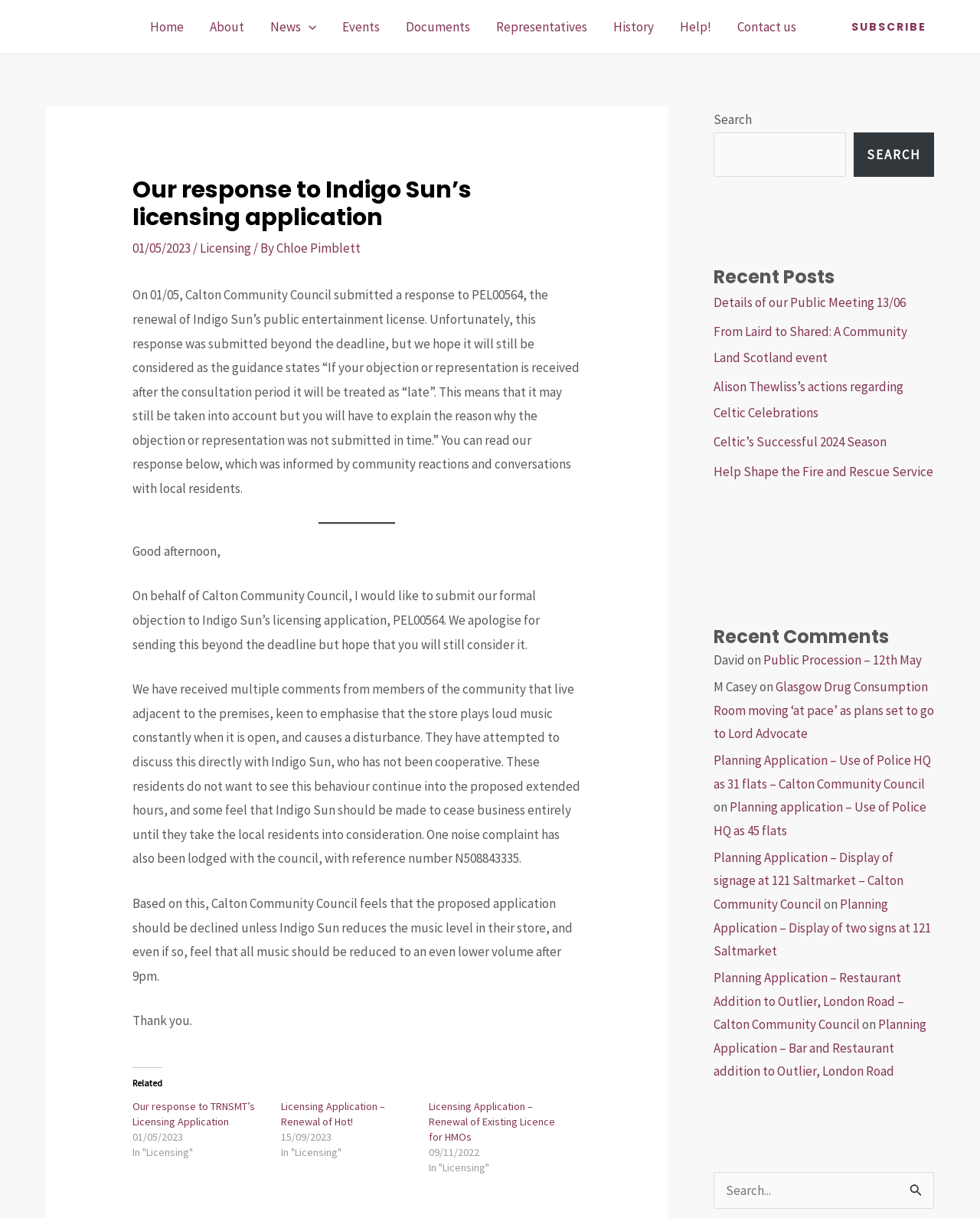Determine the main text heading of the webpage and provide its content.

Our response to Indigo Sun’s licensing application